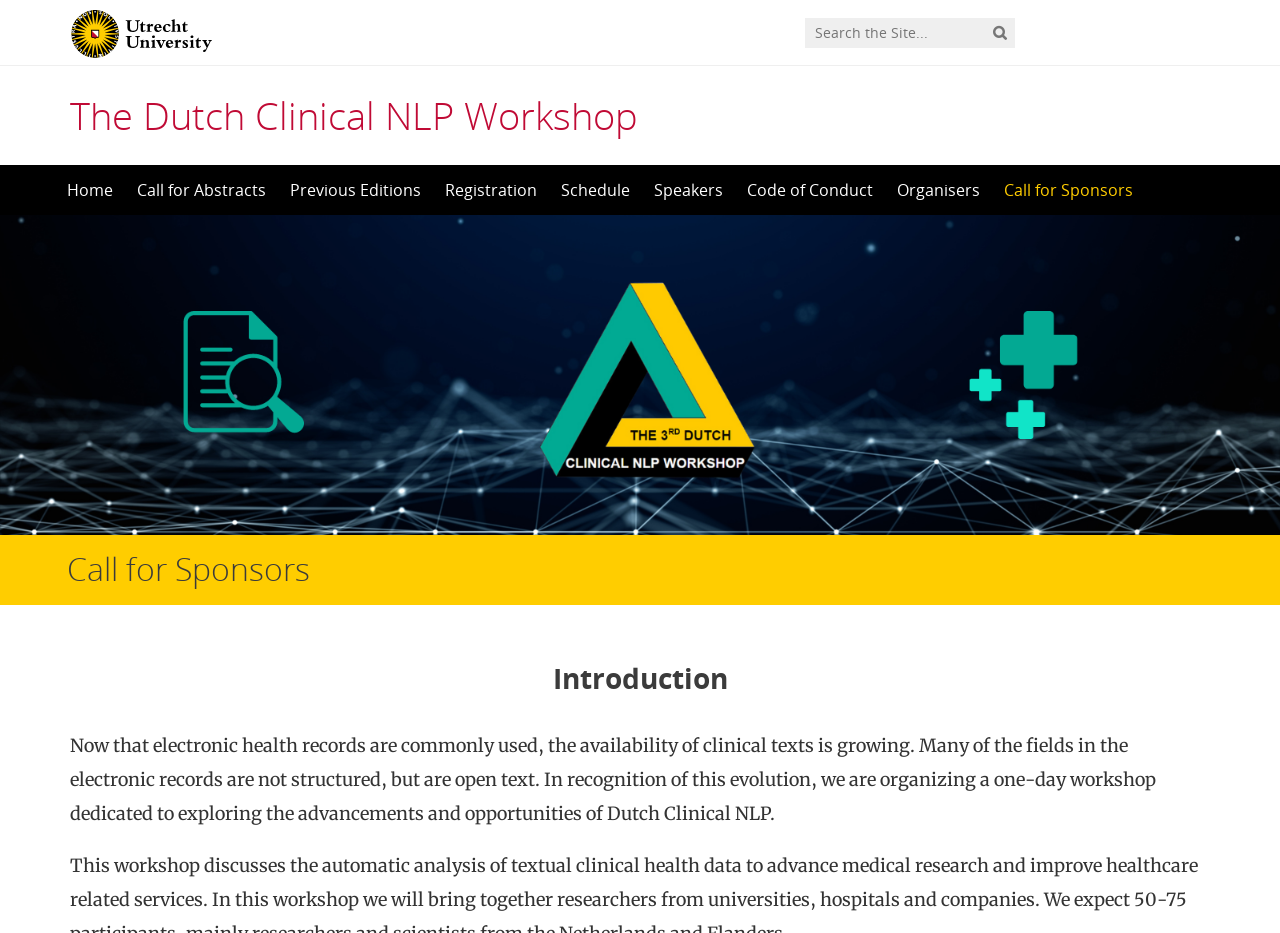Provide an in-depth description of the elements and layout of the webpage.

The webpage is about the Dutch Clinical NLP Workshop, specifically the call for sponsors. At the top left corner, there is a logo of Utrecht University, accompanied by a search bar with a textbox and a button on the right side. Below the search bar, there is a heading that displays the title of the workshop. 

On the top navigation menu, there are several links, including "Home", "Call for Abstracts", "Previous Editions", "Registration", "Schedule", "Speakers", "Code of Conduct", "Organisers", and "Call for Sponsors", which is the current page. 

The main content of the page starts with a heading "Call for Sponsors" at the top, followed by a subheading "Introduction" below it. The introduction text explains that electronic health records are commonly used, and the availability of clinical texts is growing, but many fields in the records are not structured and are open text. The text also mentions that a one-day workshop is being organized to explore the advancements and opportunities of Dutch Clinical NLP.